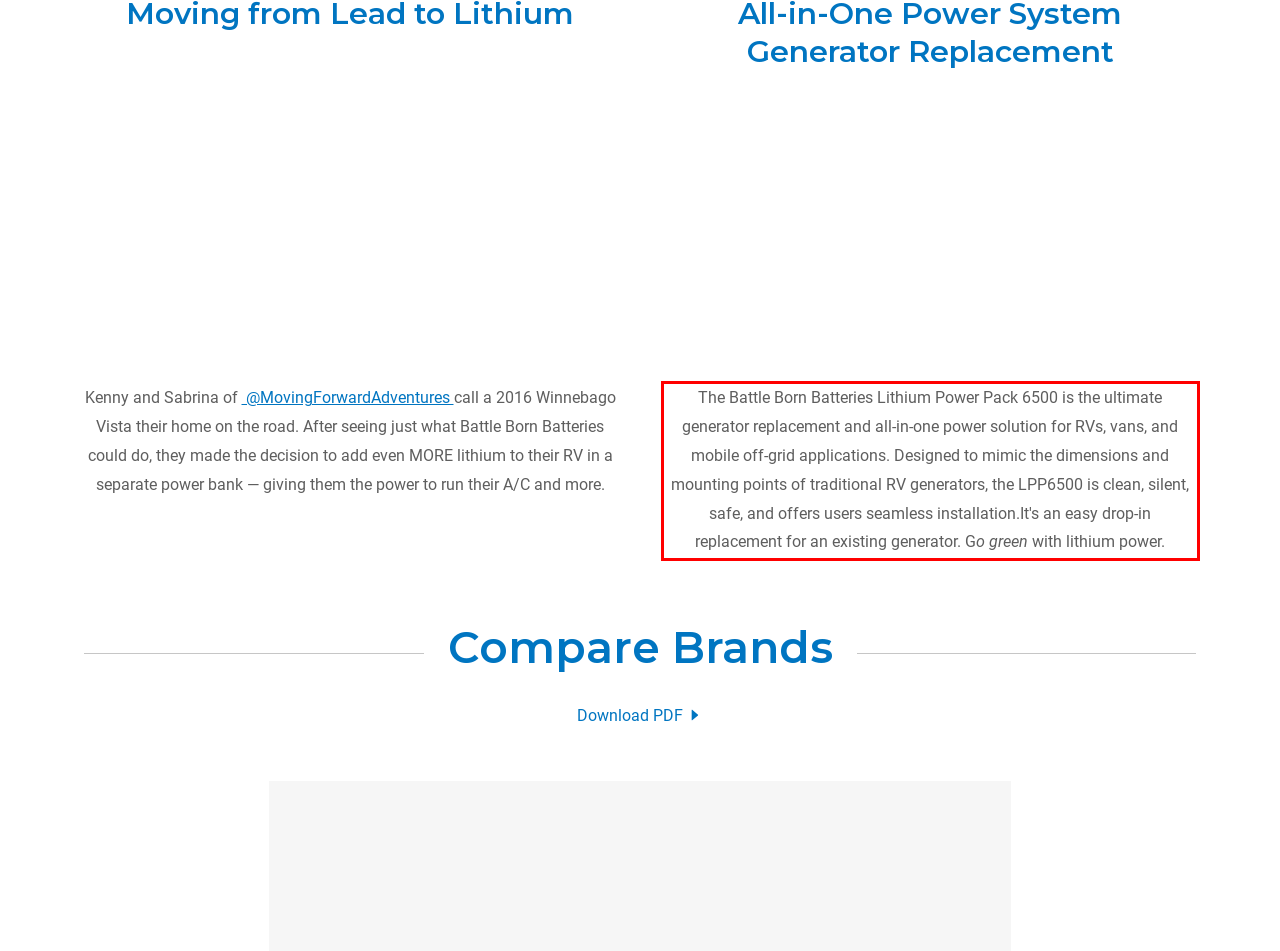Examine the webpage screenshot and use OCR to recognize and output the text within the red bounding box.

The Battle Born Batteries Lithium Power Pack 6500 is the ultimate generator replacement and all-in-one power solution for RVs, vans, and mobile off-grid applications. Designed to mimic the dimensions and mounting points of traditional RV generators, the LPP6500 is clean, silent, safe, and offers users seamless installation.It's an easy drop-in replacement for an existing generator. Go green with lithium power.